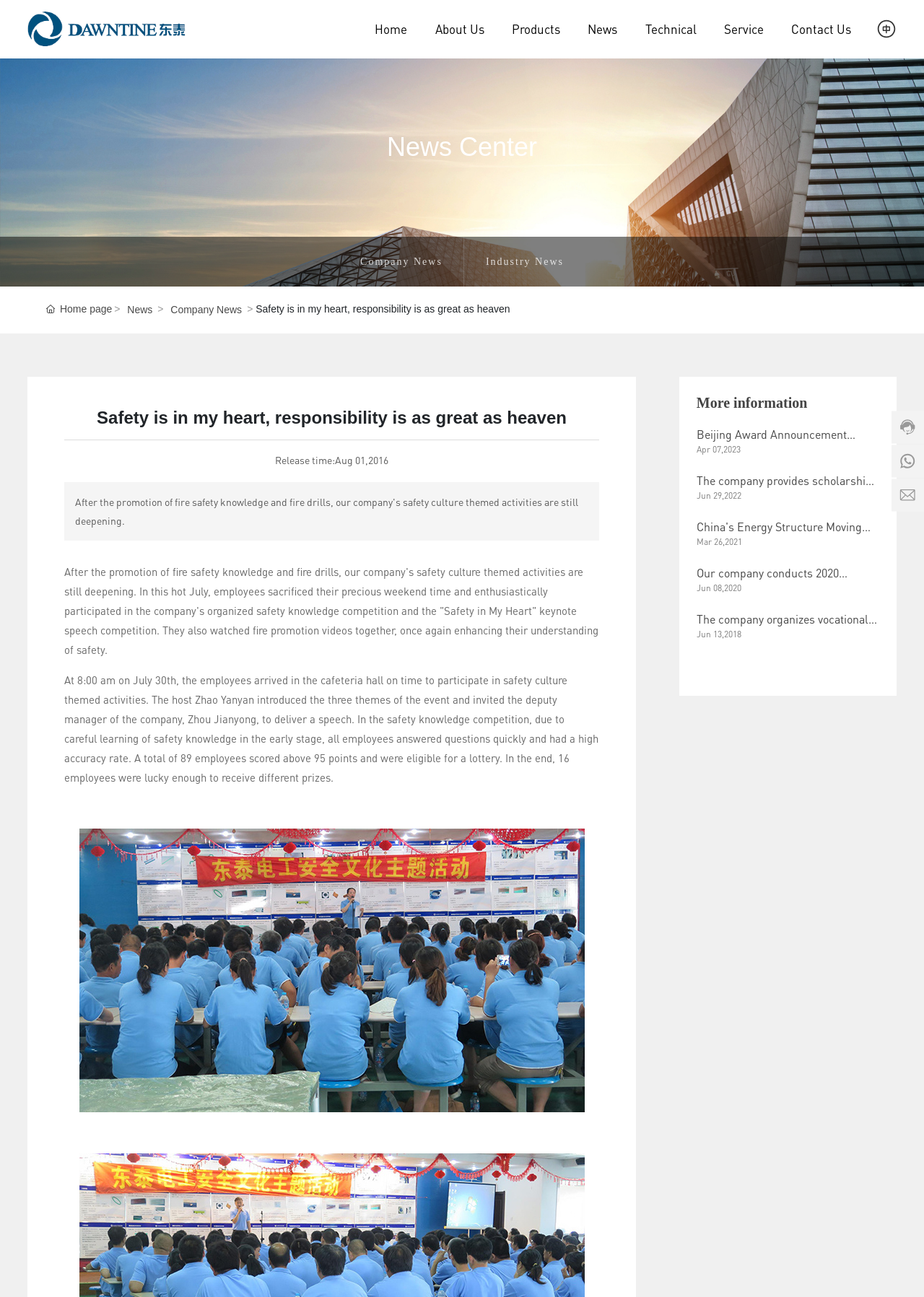Find the bounding box coordinates of the area to click in order to follow the instruction: "Visit the 'http://www.broadbandtvcorp.com' website".

None